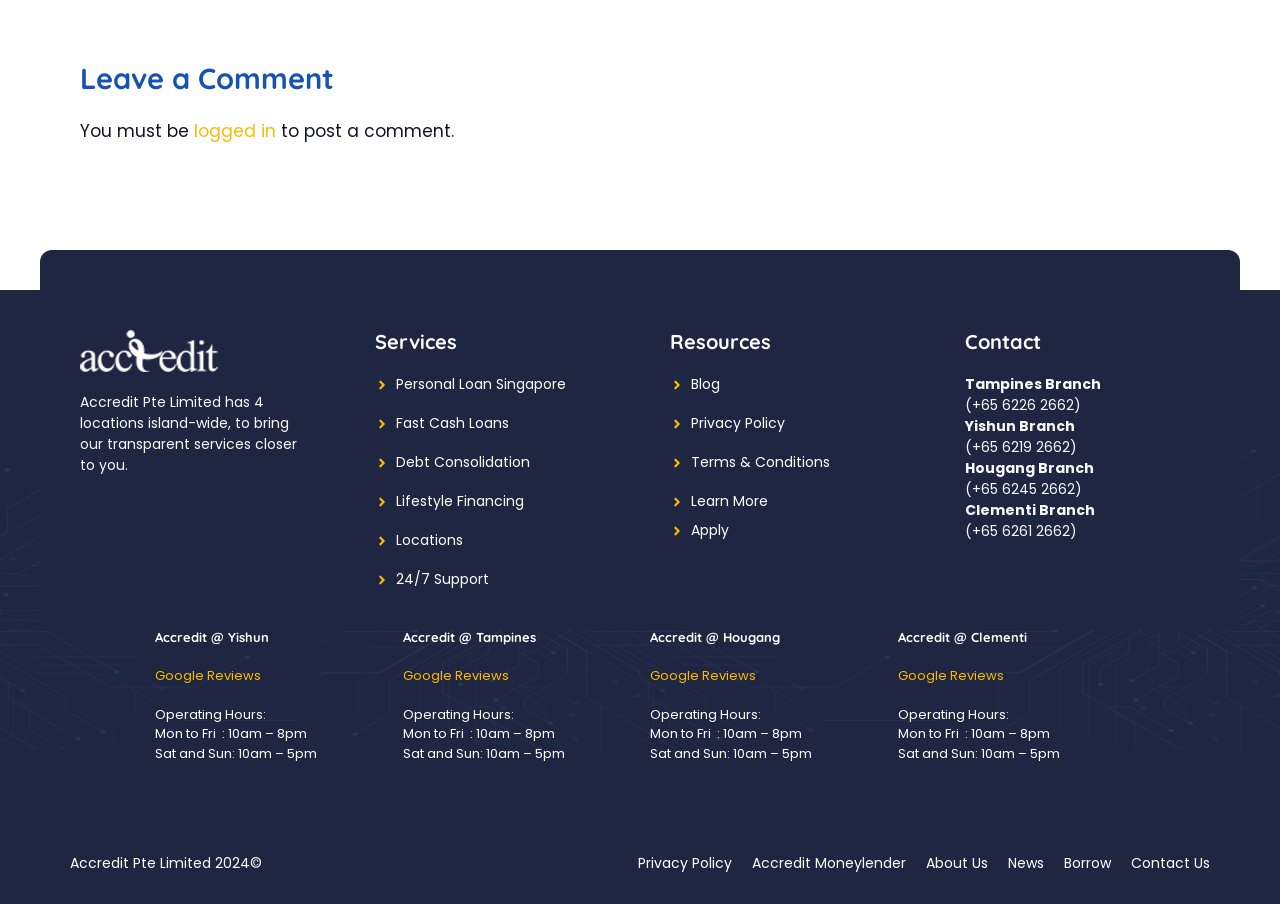Given the element description: "Fast Cash Loans", predict the bounding box coordinates of the UI element it refers to, using four float numbers between 0 and 1, i.e., [left, top, right, bottom].

[0.309, 0.457, 0.398, 0.479]